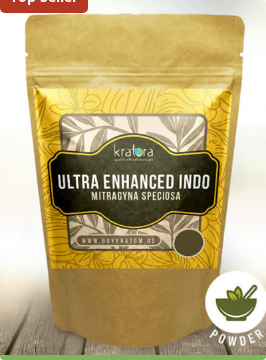Respond with a single word or short phrase to the following question: 
What is the website mentioned on the label?

www.buykratoma.us